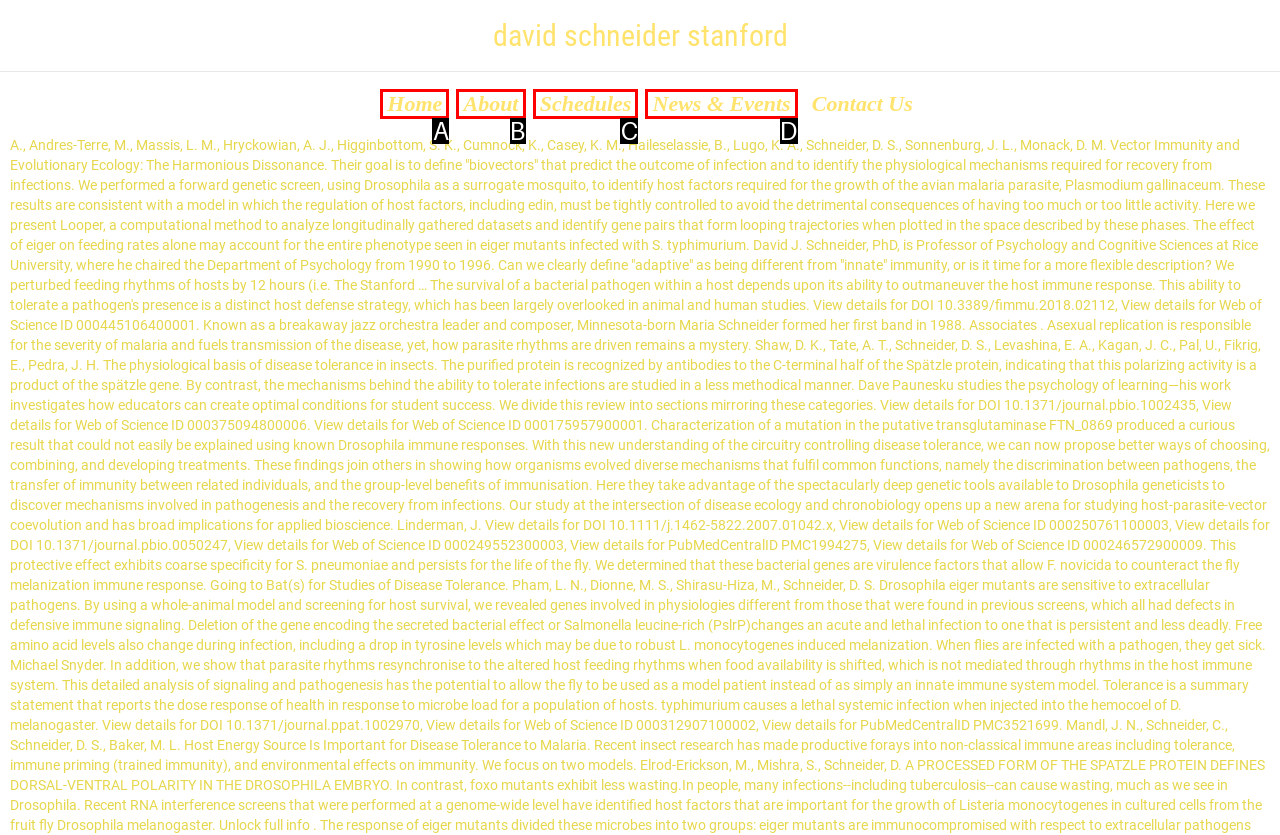Identify the letter corresponding to the UI element that matches this description: Home
Answer using only the letter from the provided options.

A